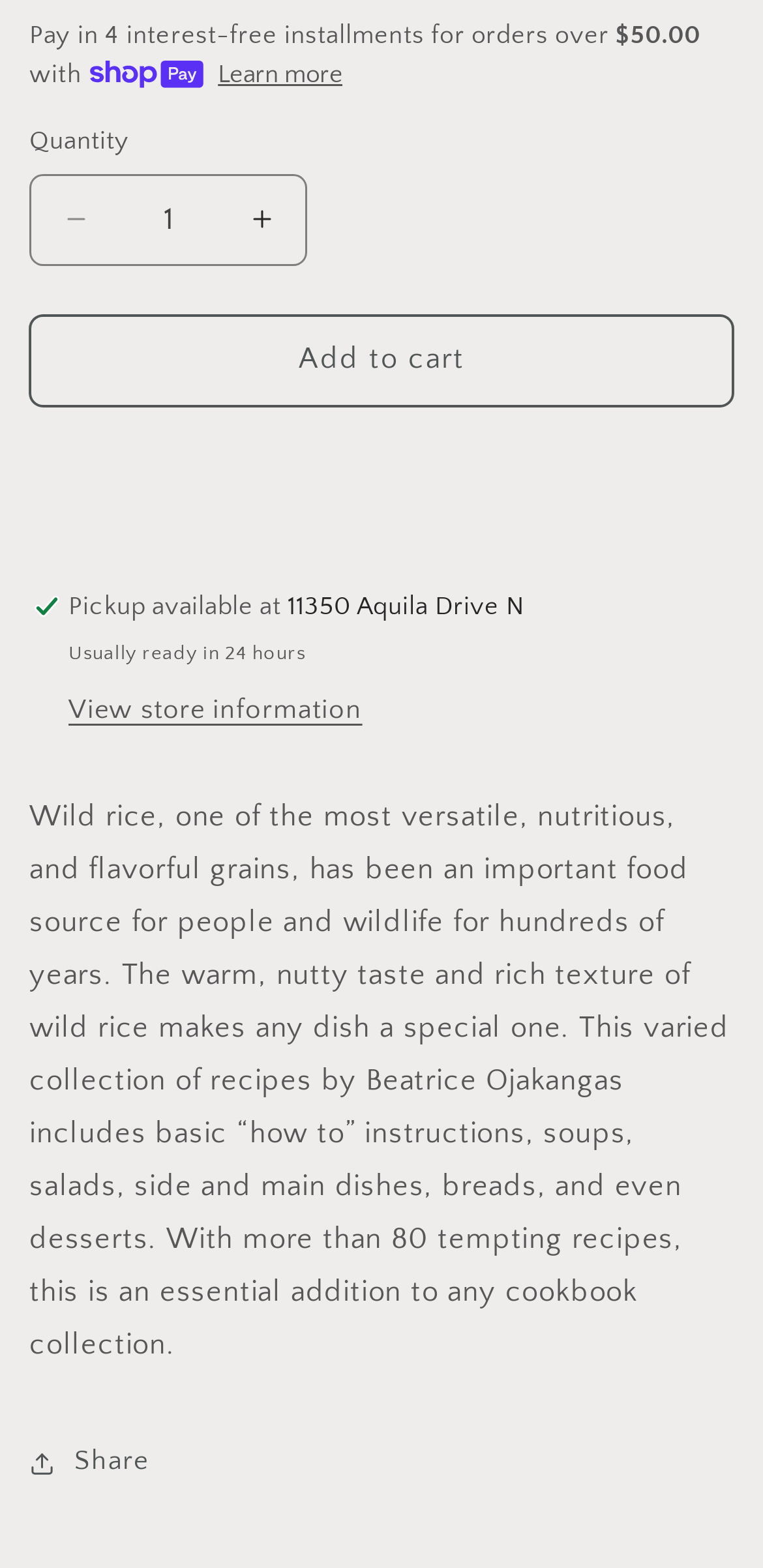What is the address of the pickup location?
Using the image as a reference, deliver a detailed and thorough answer to the question.

The question can be answered by looking at the StaticText element with the text '11350 Aquila Drive N' which is adjacent to the text 'Pickup available at'.